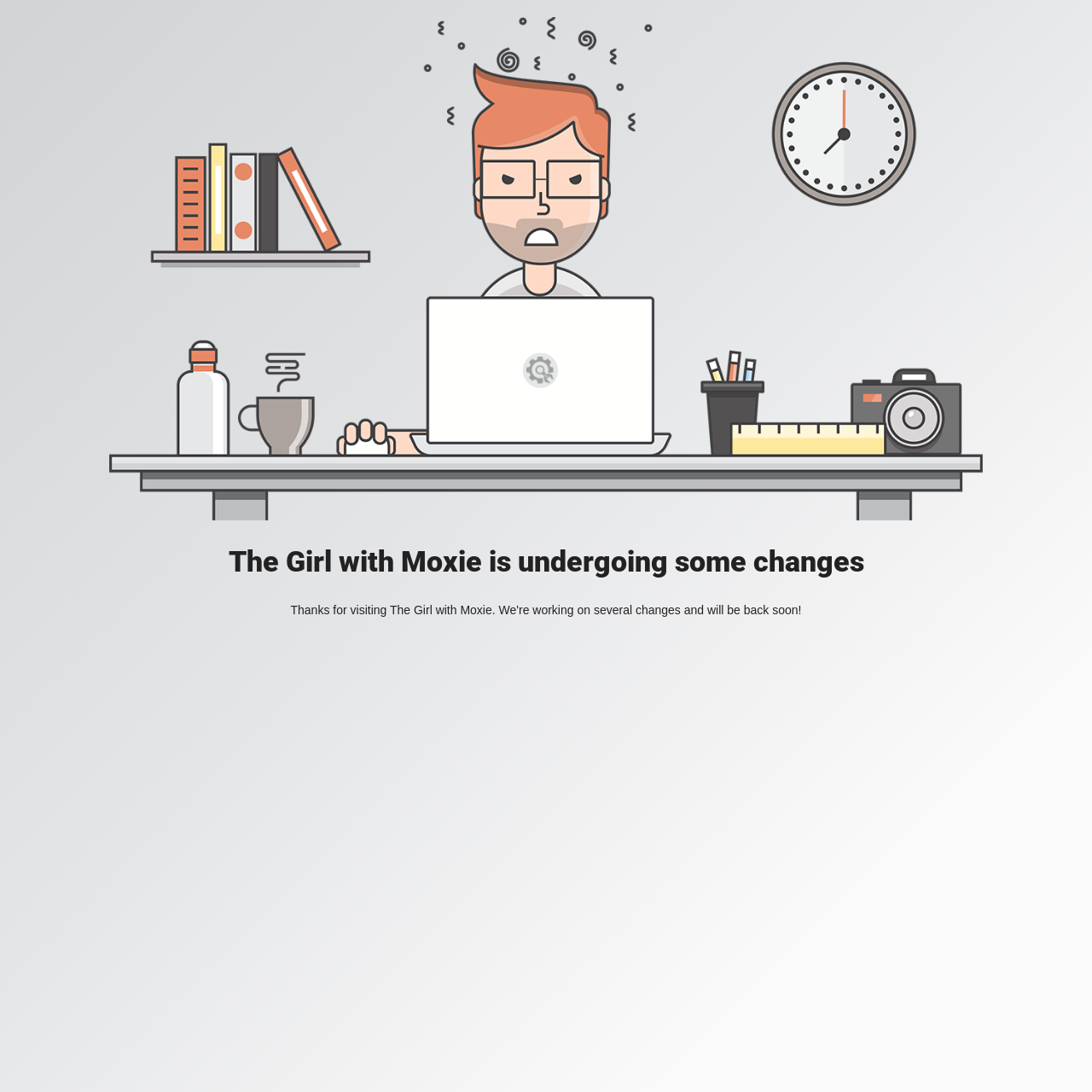Please determine the heading text of this webpage.

The Girl with Moxie is undergoing some changes